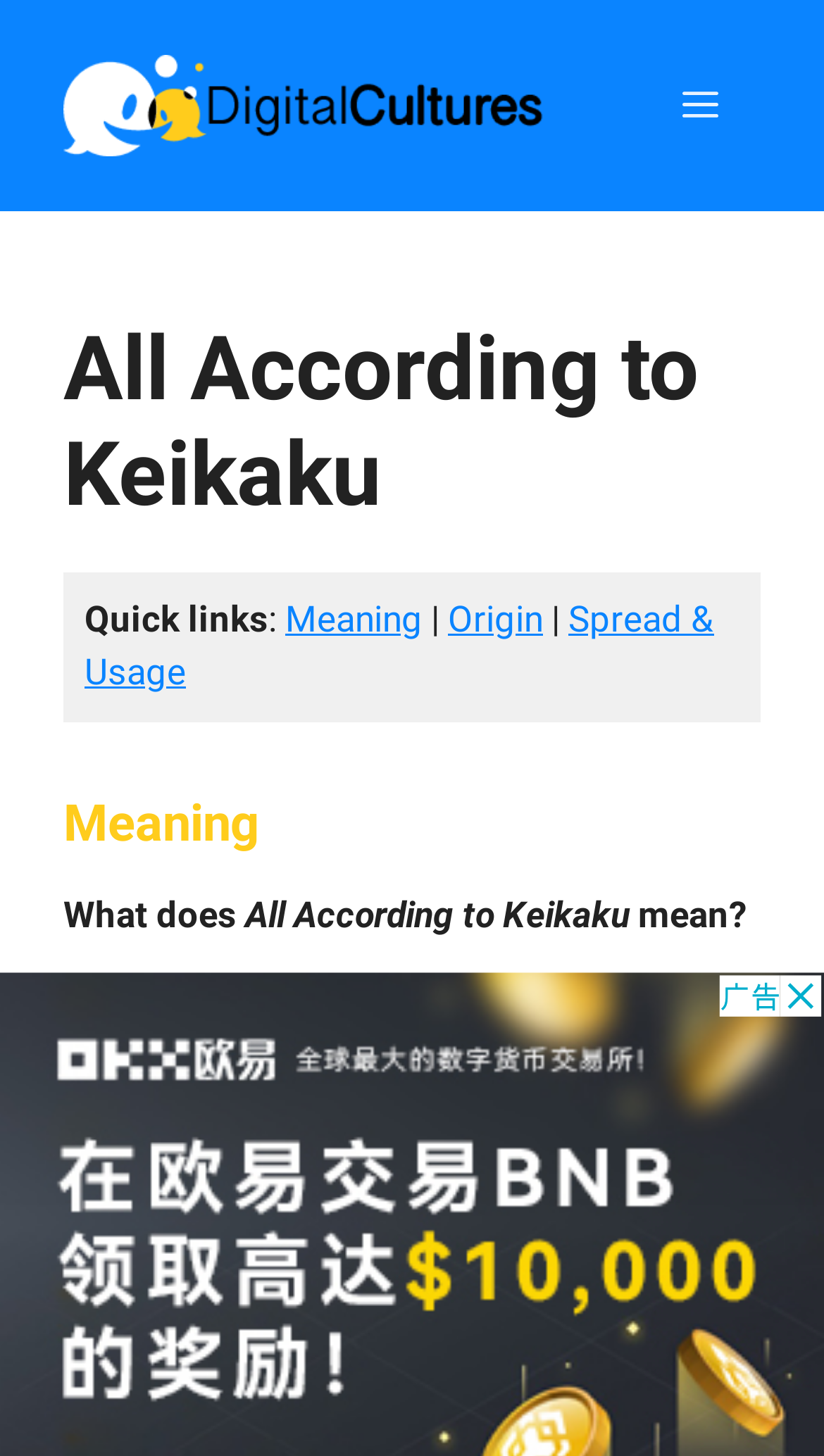Respond to the question below with a single word or phrase: How many quick links are available?

3